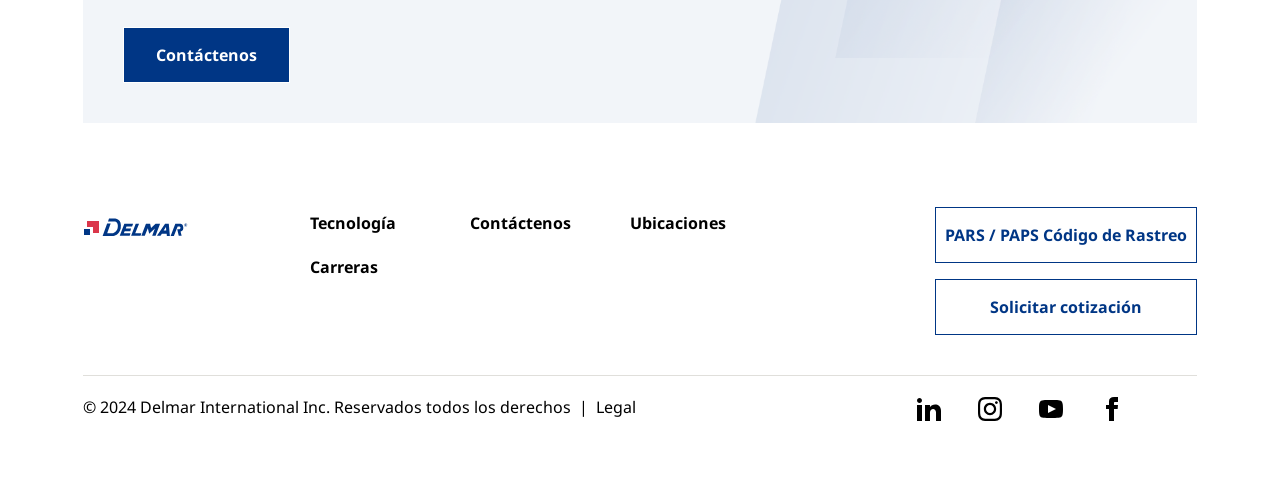Identify the bounding box coordinates necessary to click and complete the given instruction: "Visit the Linkedin page".

[0.716, 0.823, 0.736, 0.875]